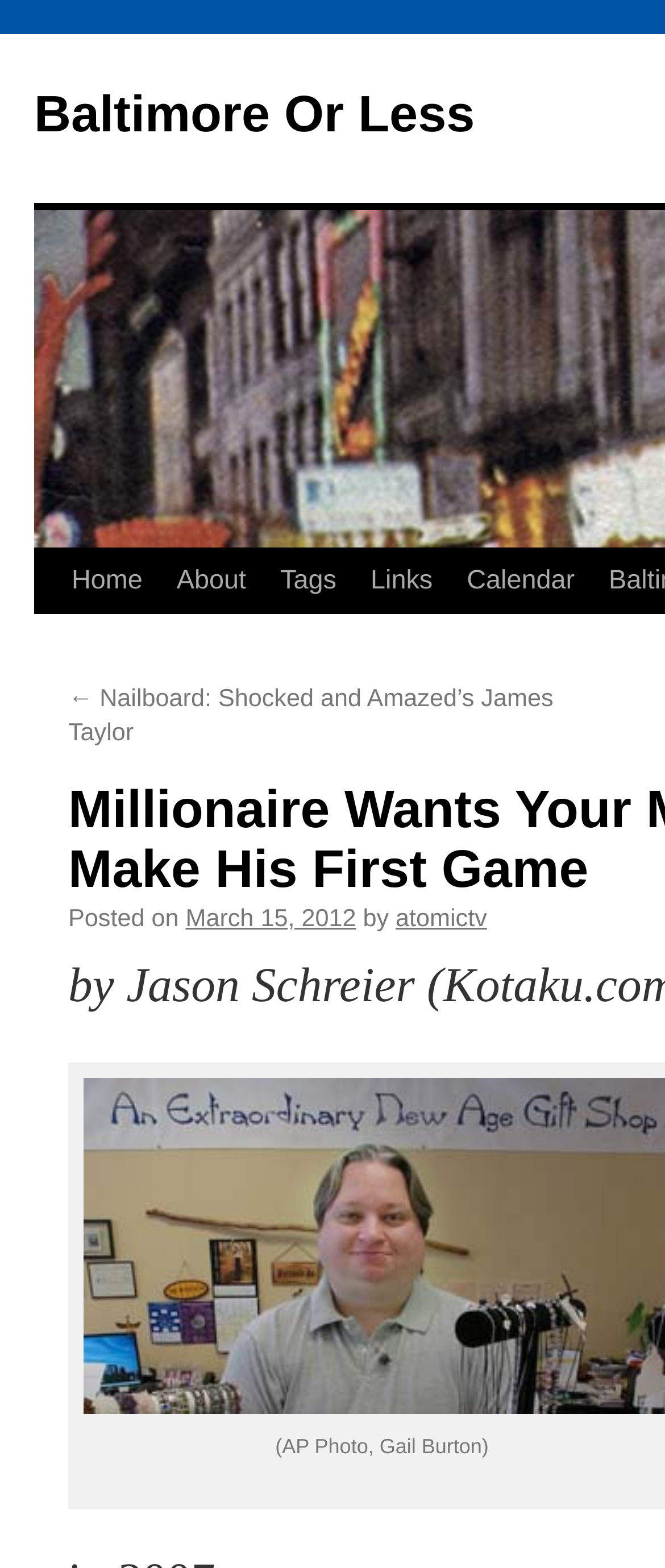How many previous articles are linked on the current page?
Using the visual information from the image, give a one-word or short-phrase answer.

1